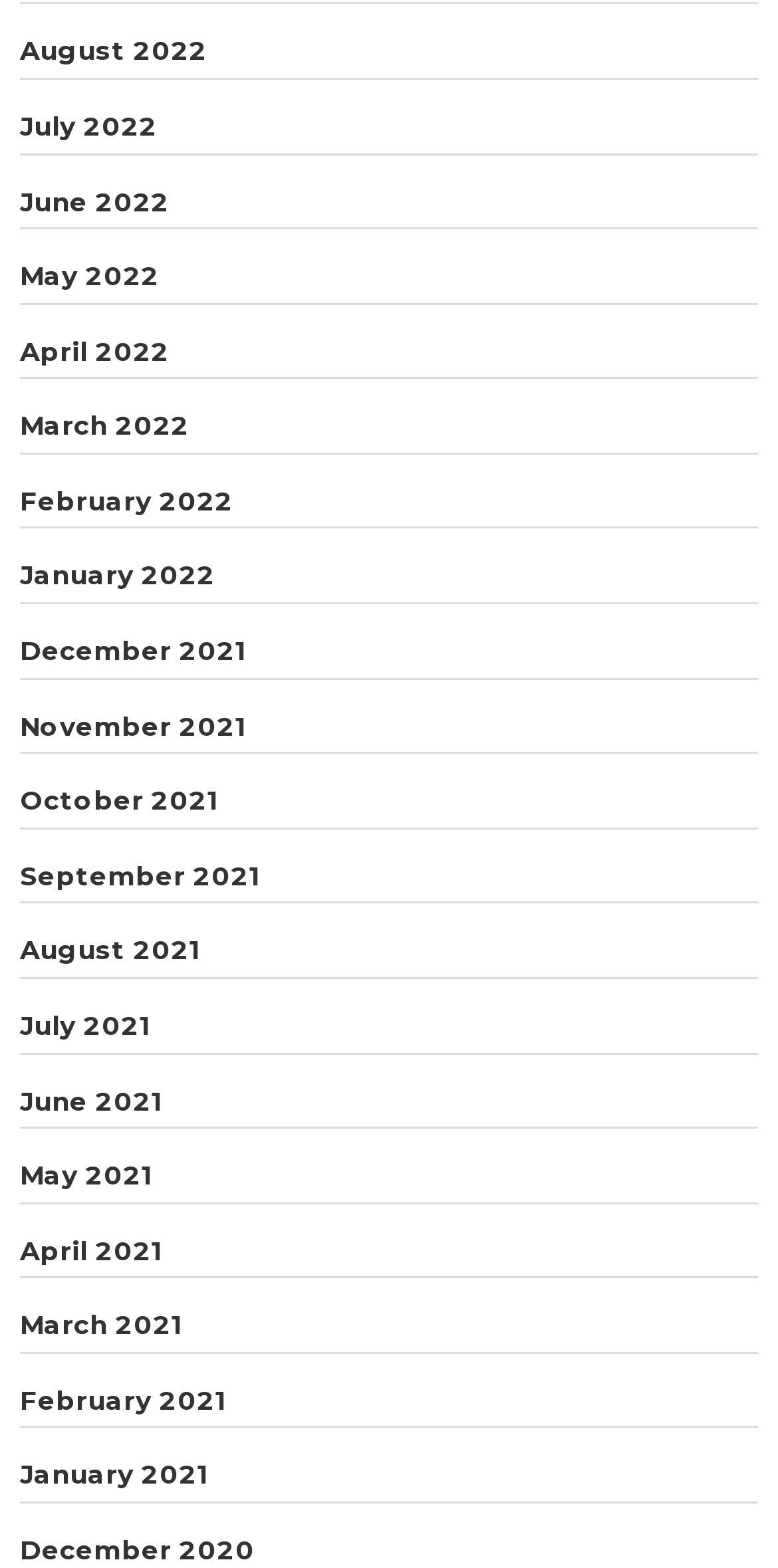Are the months listed in chronological order?
Based on the image content, provide your answer in one word or a short phrase.

Yes